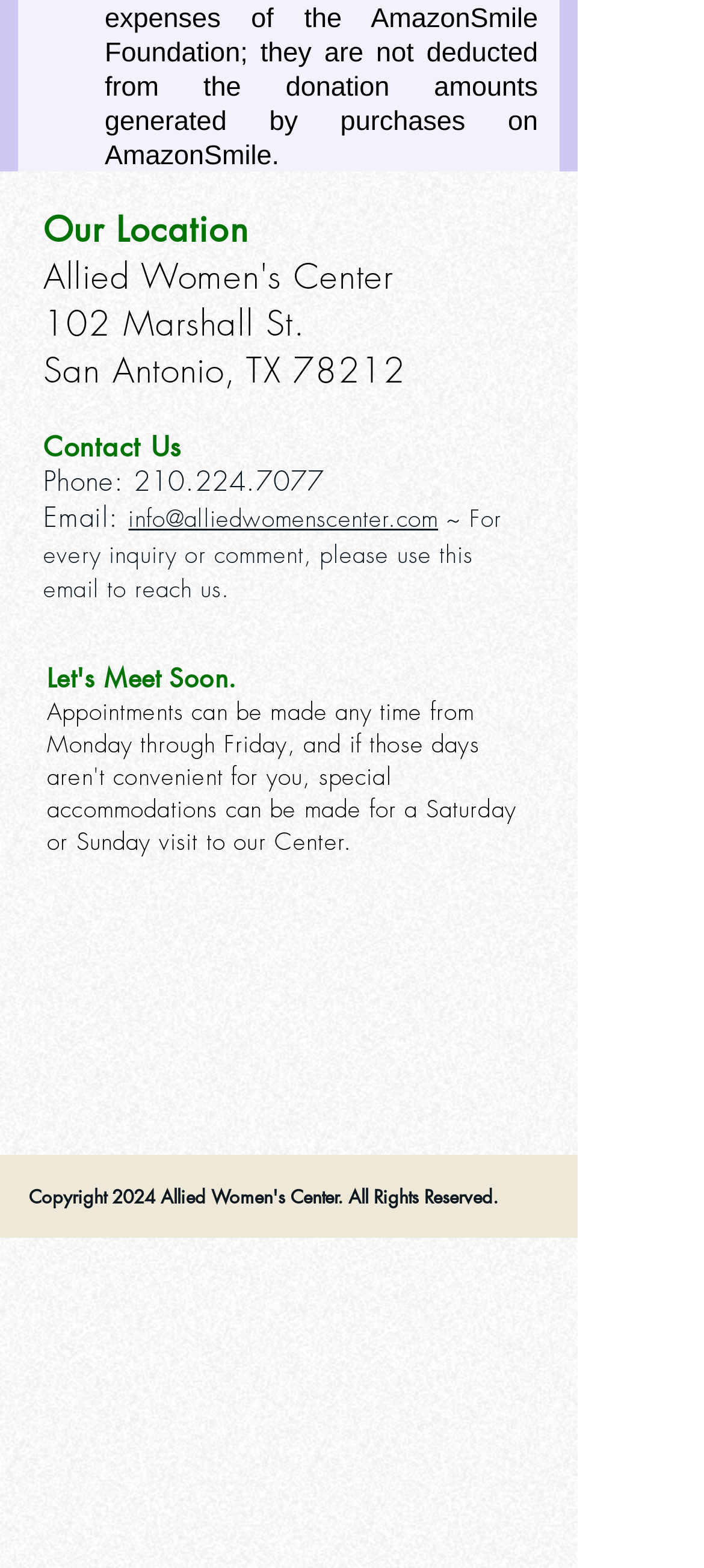What is the street address?
Use the image to answer the question with a single word or phrase.

102 Marshall St.